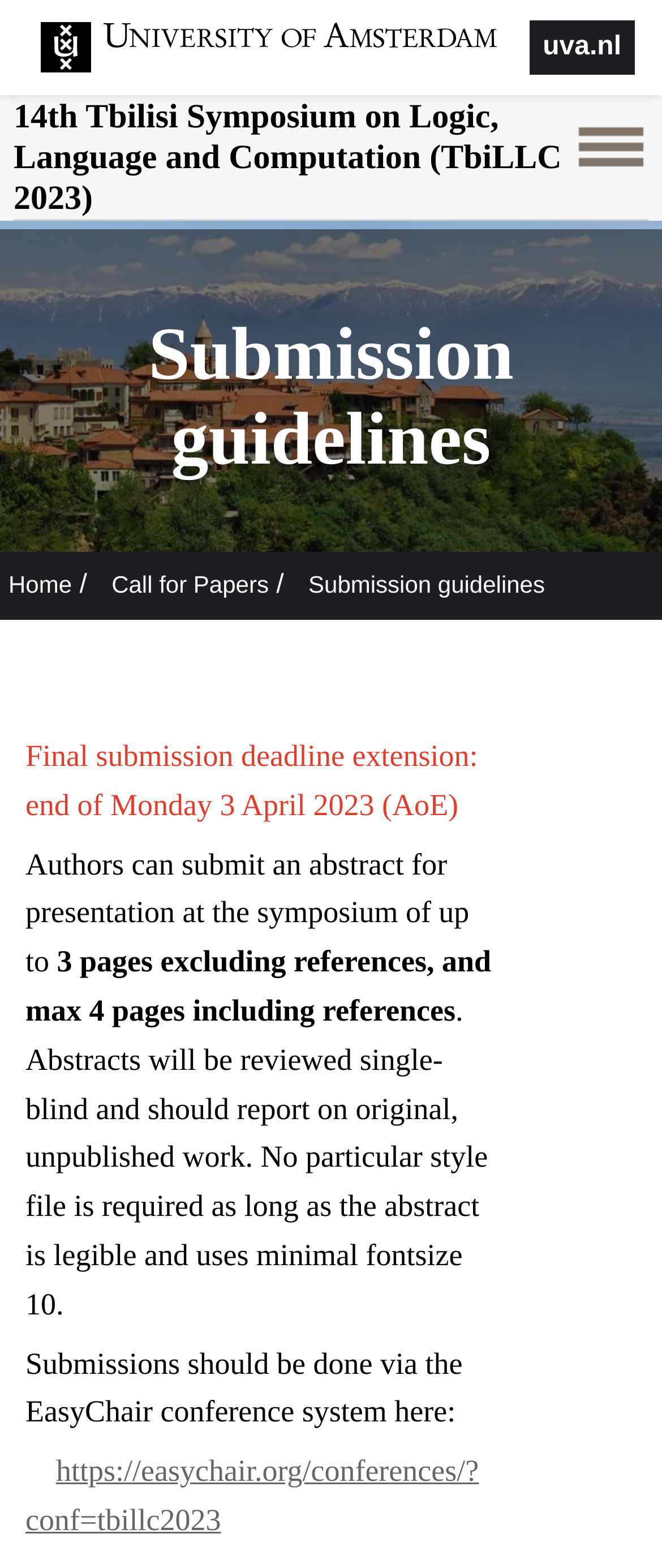What is the minimum font size required for abstracts?
Using the information from the image, provide a comprehensive answer to the question.

I found the answer by reading the static text on the webpage, which states 'No particular style file is required as long as the abstract is legible and uses minimal fontsize 10'.